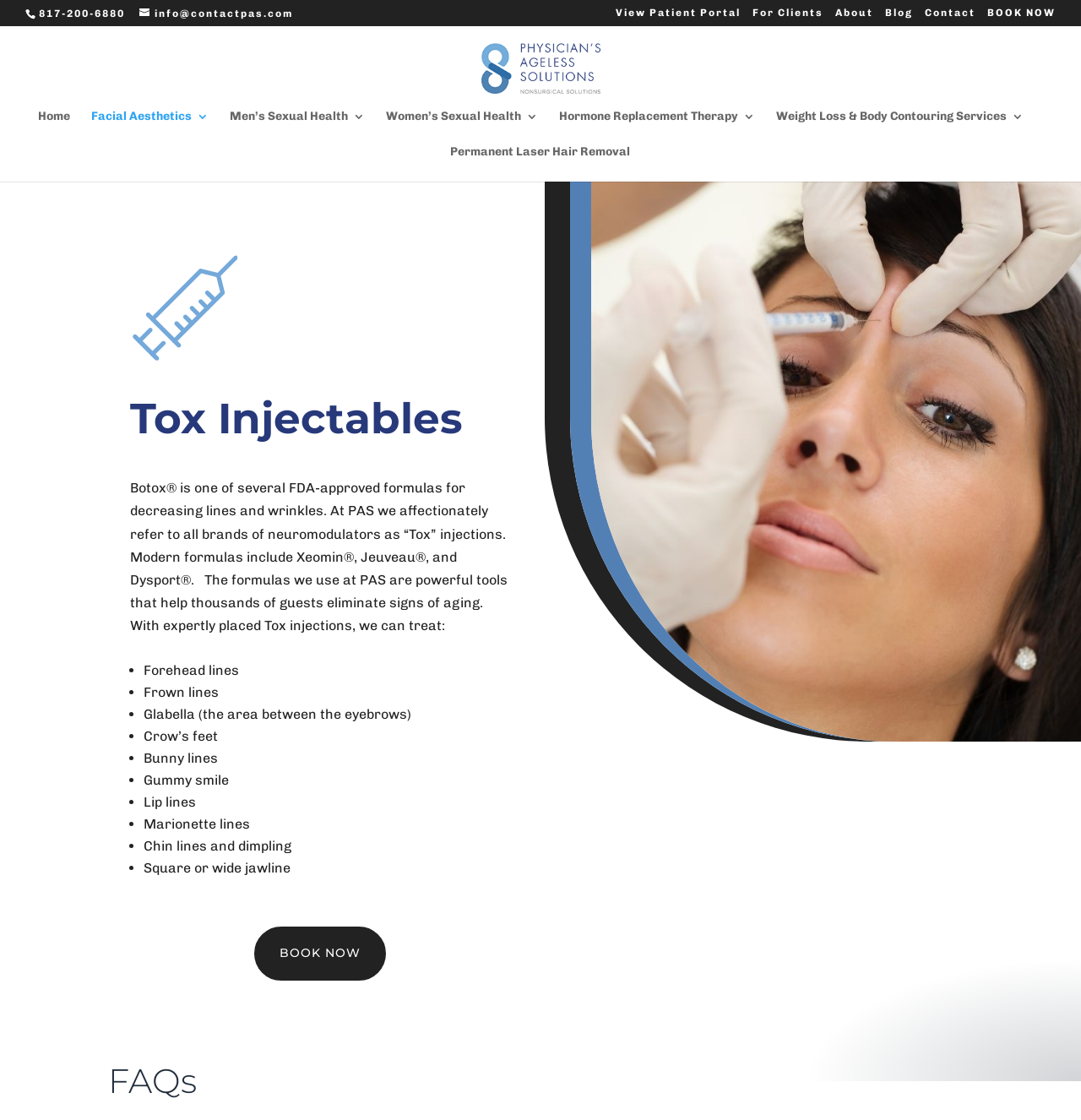With reference to the screenshot, provide a detailed response to the question below:
What is the name of the section that answers frequently asked questions?

I found the information by looking at the bottom of the webpage, where I saw a heading that says 'FAQs'. This section likely answers frequently asked questions about the business or its services.